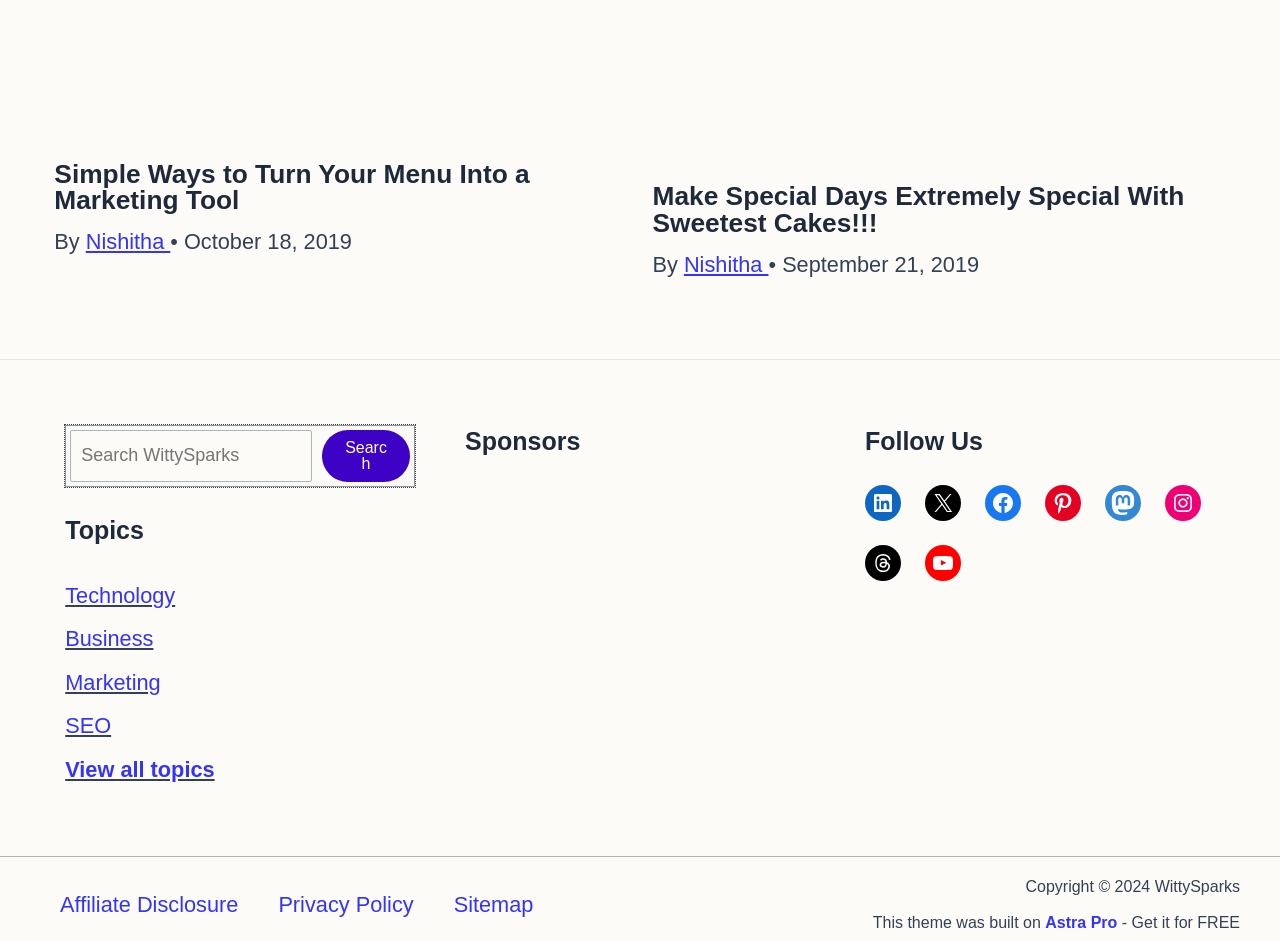Provide the bounding box coordinates in the format (top-left x, top-left y, bottom-right x, bottom-right y). All values are floating point numbers between 0 and 1. Determine the bounding box coordinate of the UI element described as: Create Account

None